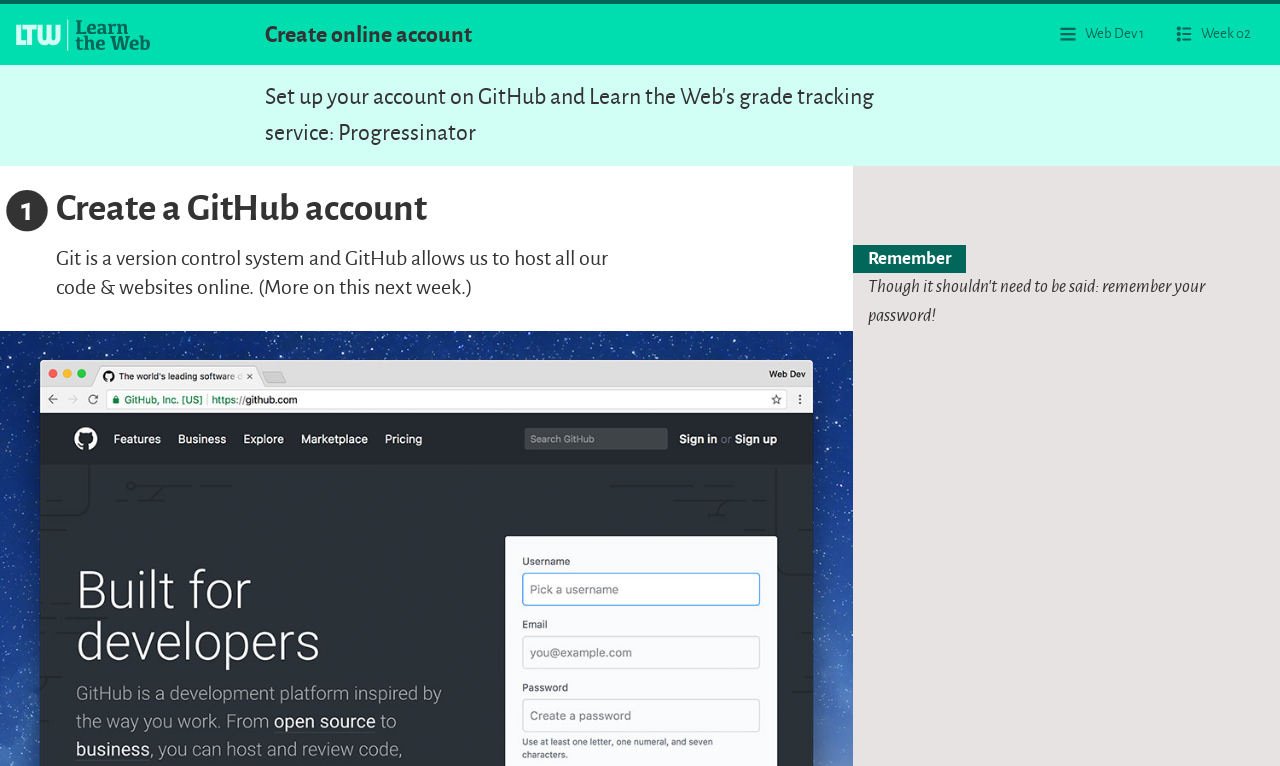Please examine the image and answer the question with a detailed explanation:
What is GitHub used for?

According to the webpage, GitHub is a platform that allows users to host all their code and websites online, and it is mentioned in the context of setting up an account, which implies that it is used for version control and online hosting of projects.